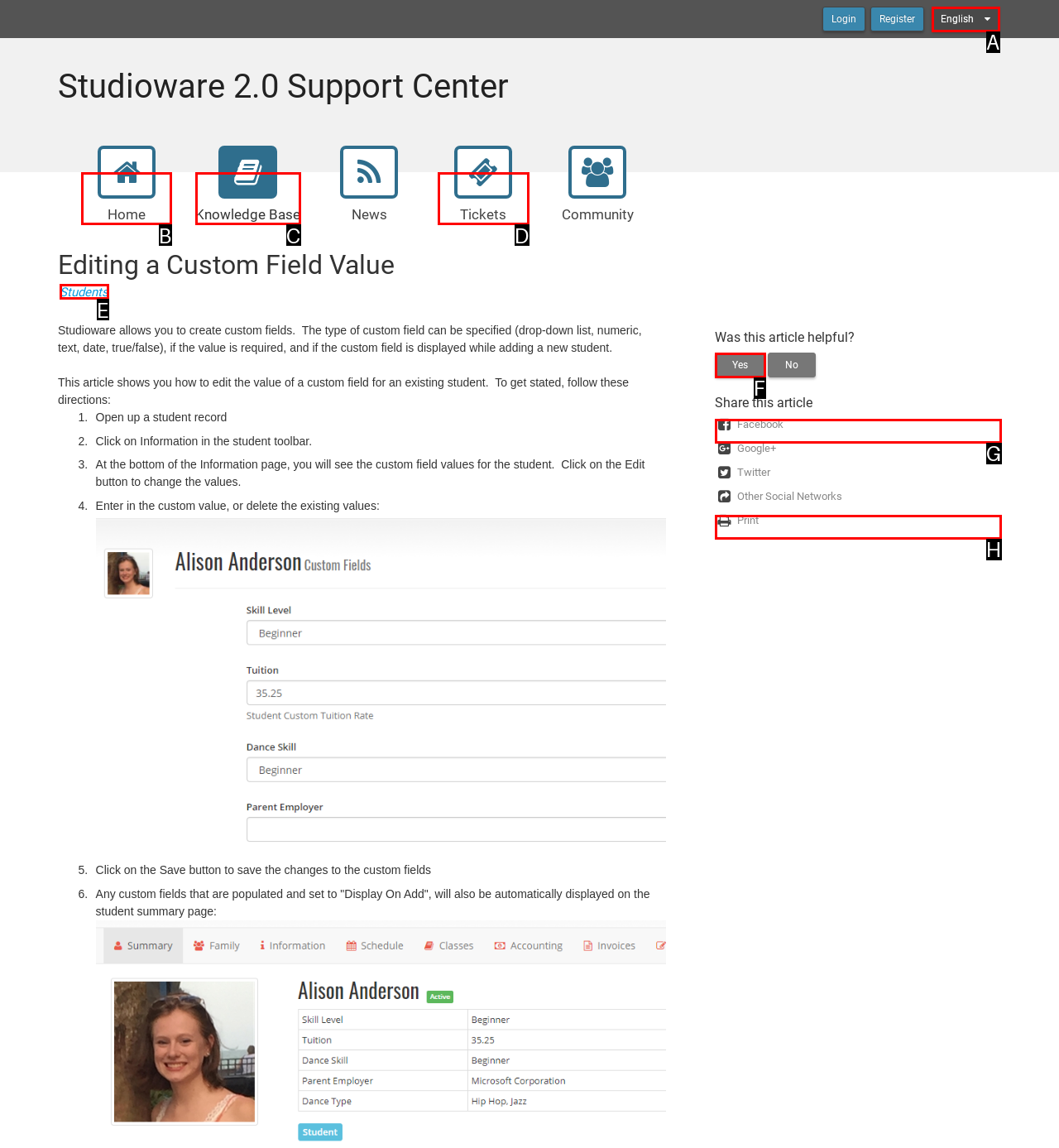Which UI element should you click on to achieve the following task: Go to the home page? Provide the letter of the correct option.

B